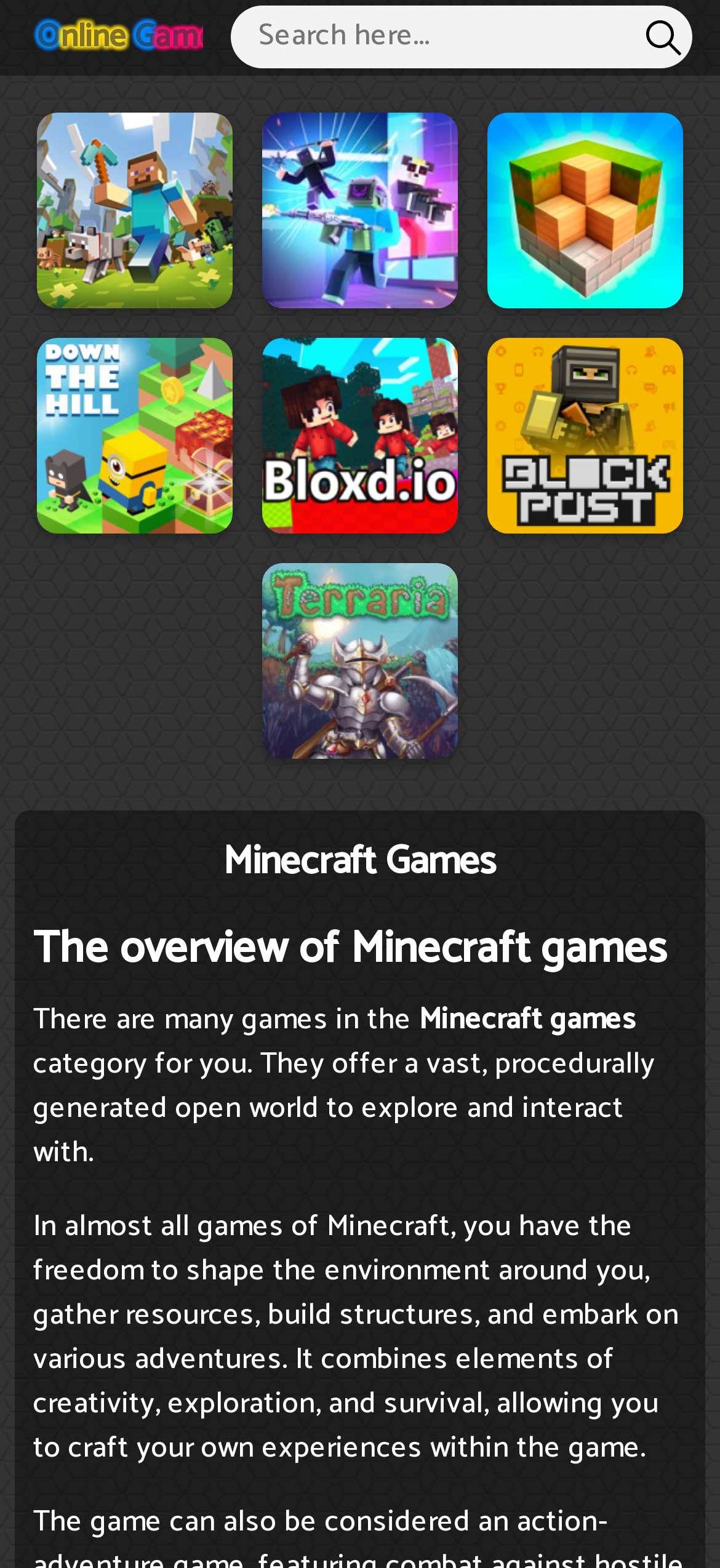Could you indicate the bounding box coordinates of the region to click in order to complete this instruction: "Search for Minecraft games".

[0.321, 0.004, 0.962, 0.044]